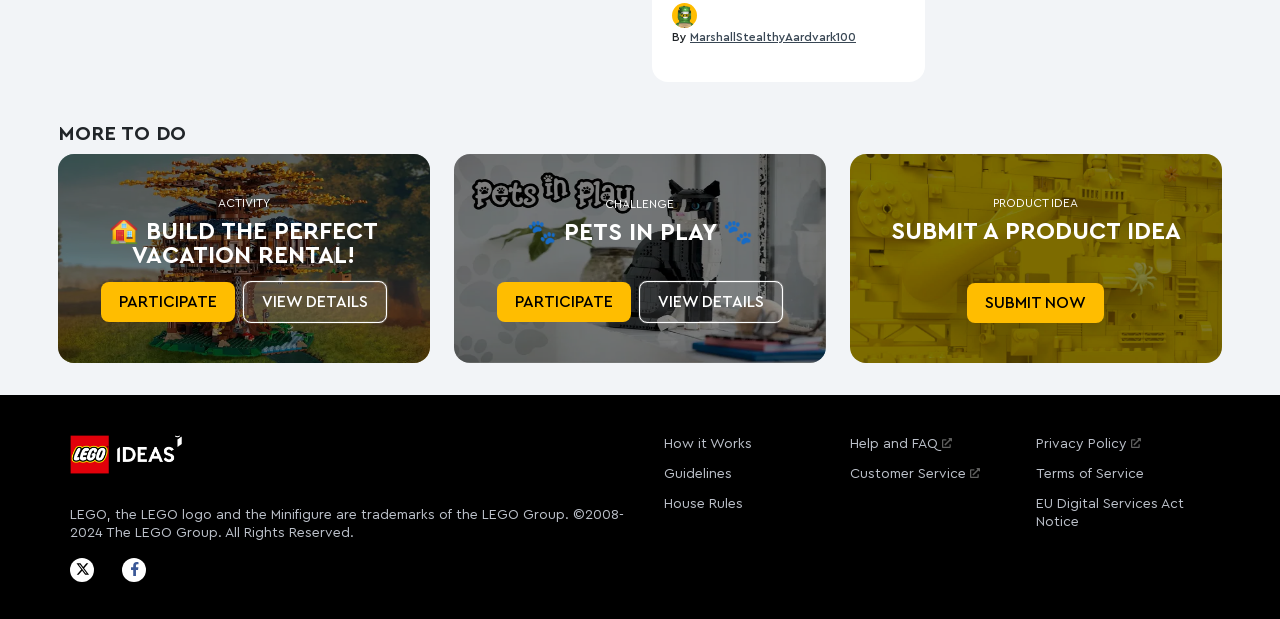Please analyze the image and give a detailed answer to the question:
What is the name of the user who created the avatar?

The avatar is located at the top of the webpage, and the username 'MarshallStealthyAardvark100' is mentioned next to it, indicating that this is the creator of the avatar.